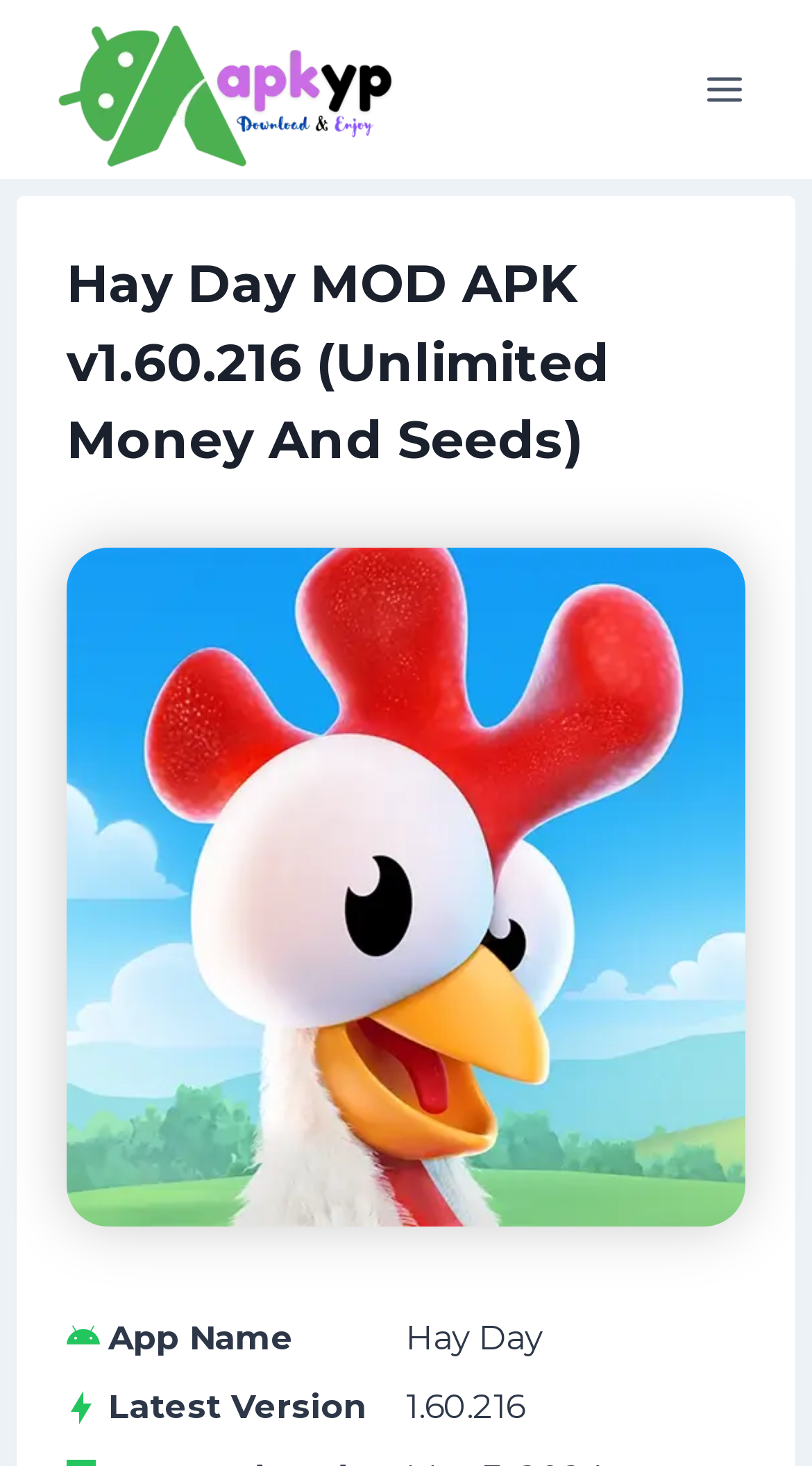Extract the heading text from the webpage.

Hay Day MOD APK v1.60.216 (Unlimited Money And Seeds)